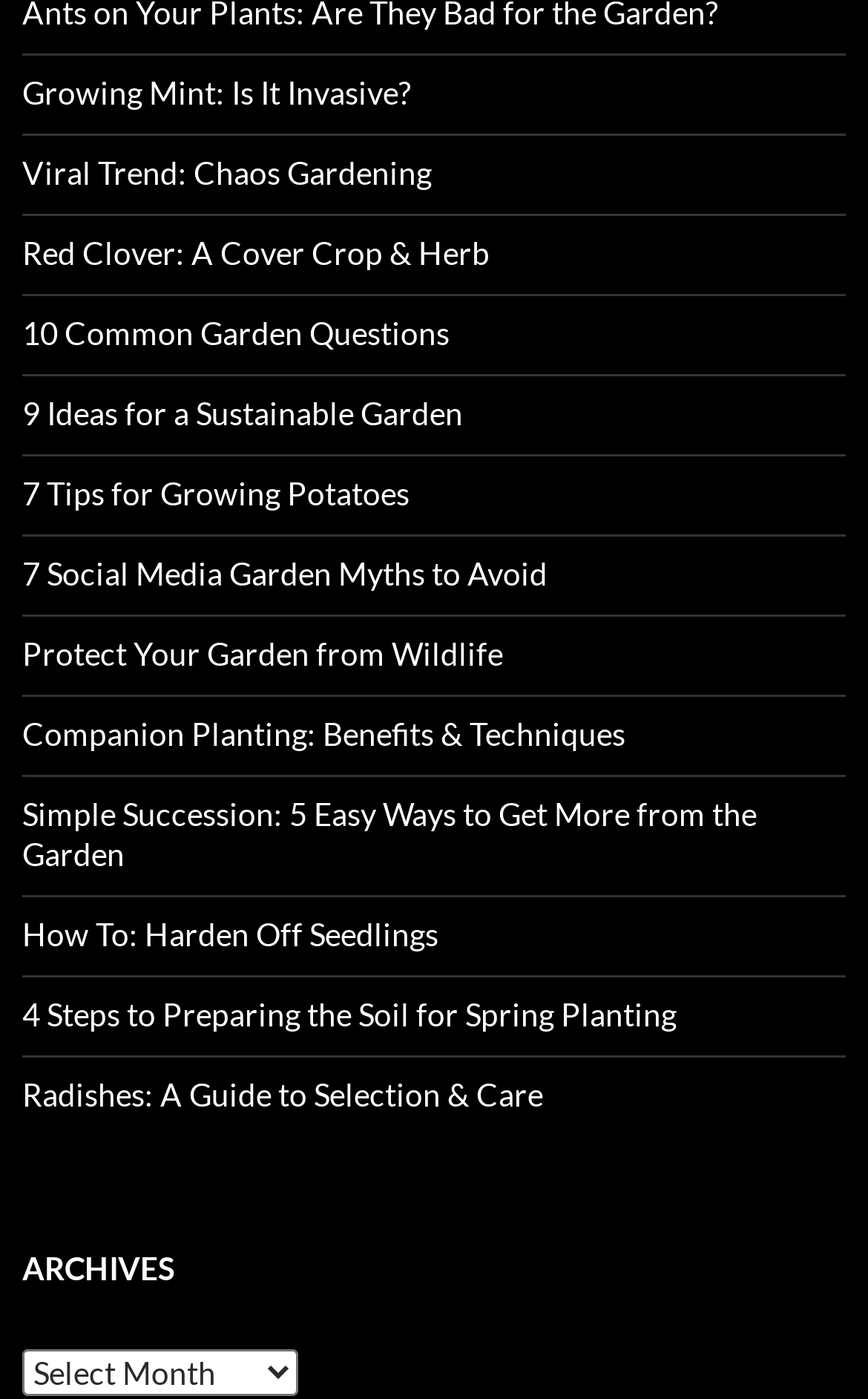What is the topic of the first link?
Use the image to answer the question with a single word or phrase.

Growing Mint